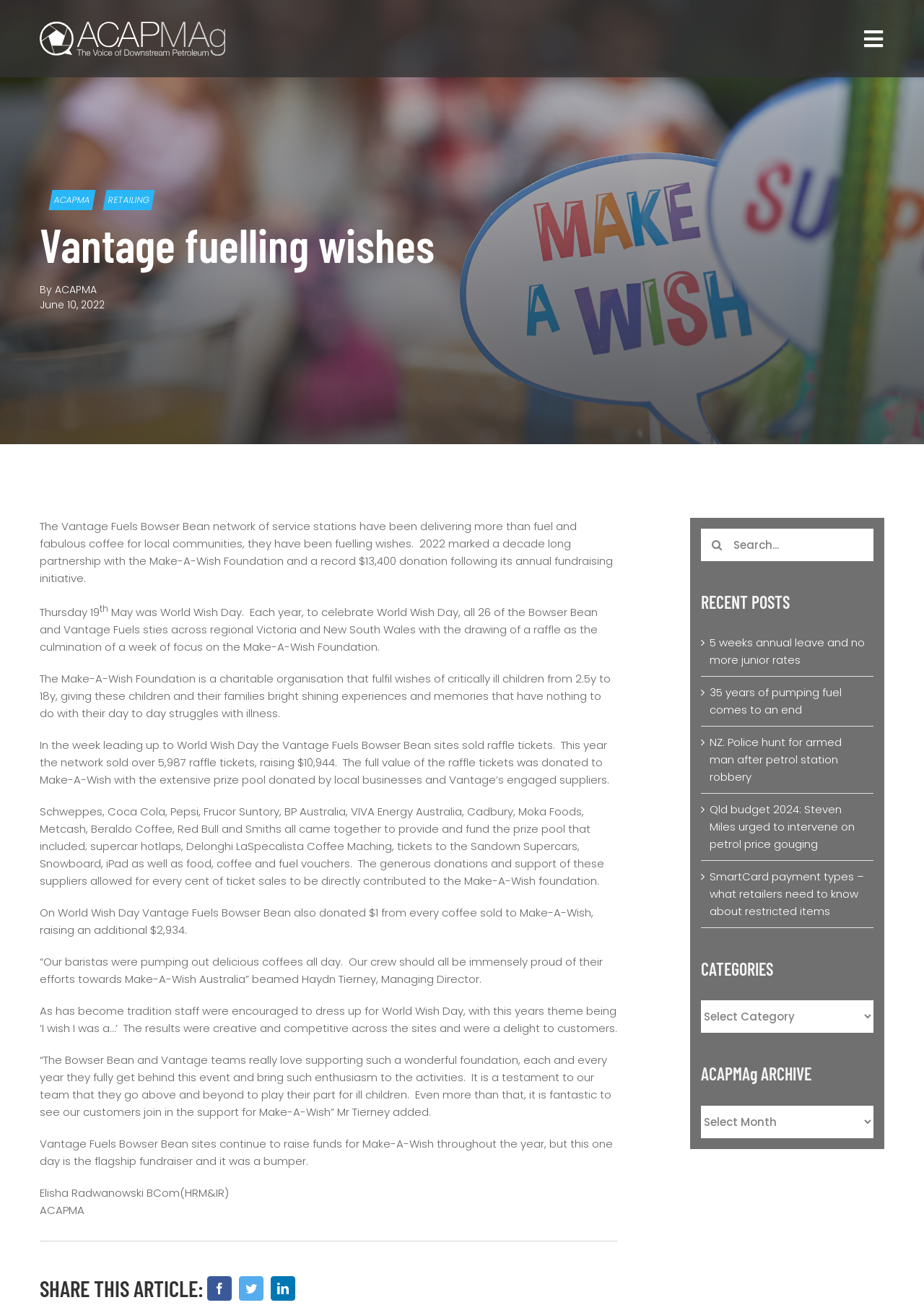Provide a single word or phrase to answer the given question: 
How many service stations are part of the Vantage Fuels Bowser Bean network?

26